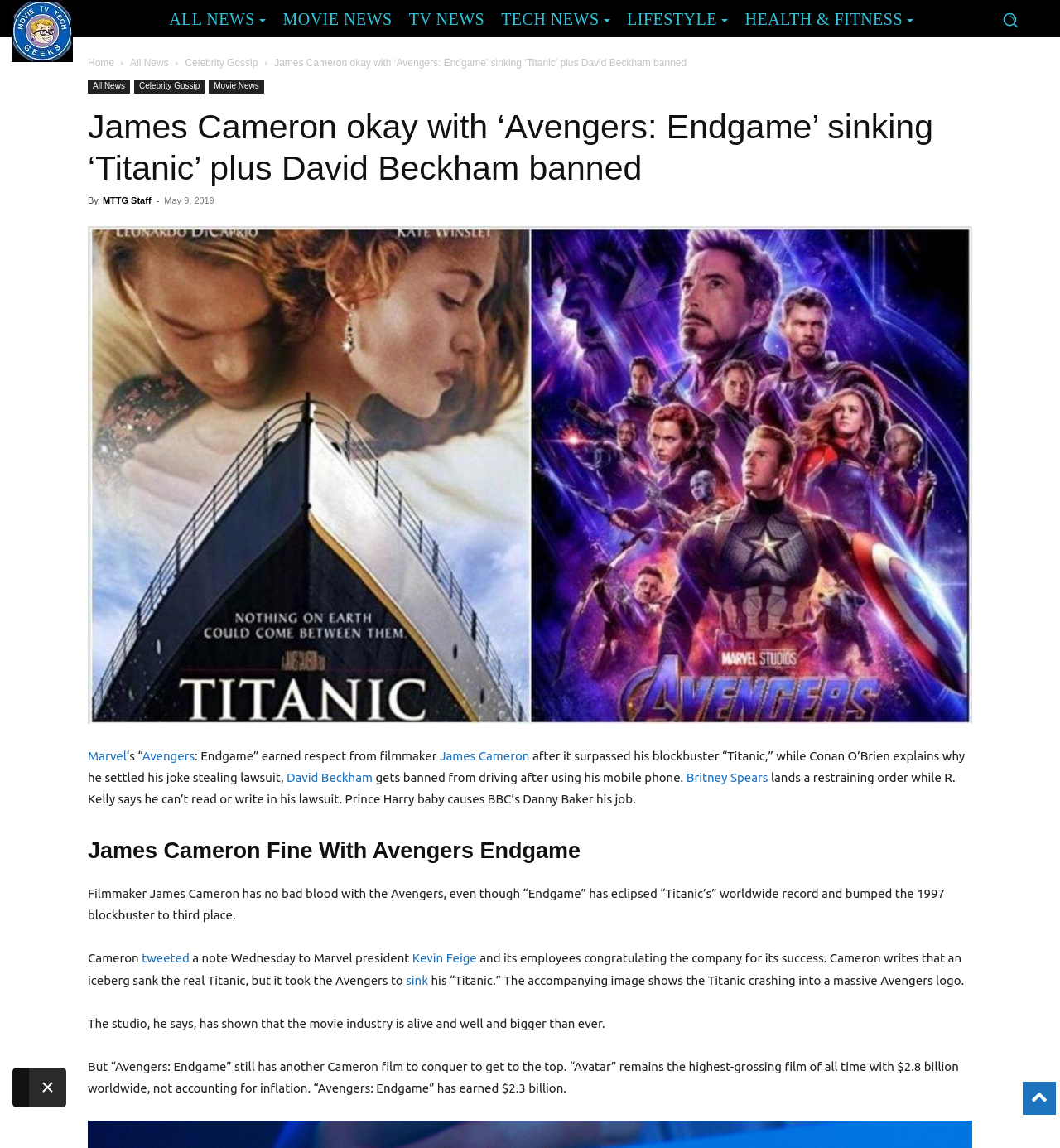Using the given element description, provide the bounding box coordinates (top-left x, top-left y, bottom-right x, bottom-right y) for the corresponding UI element in the screenshot: ×

[0.027, 0.93, 0.062, 0.965]